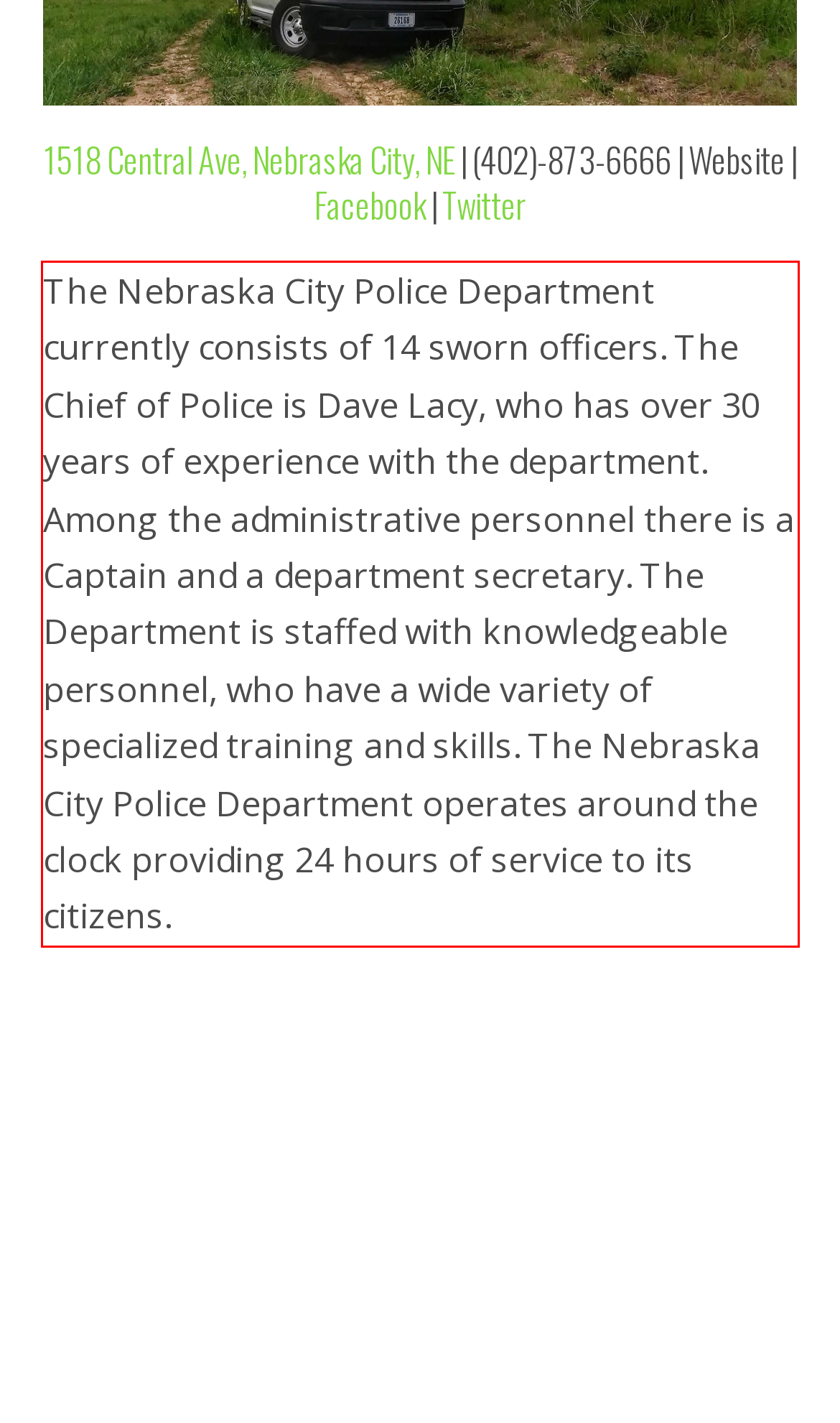Extract and provide the text found inside the red rectangle in the screenshot of the webpage.

The Nebraska City Police Department currently consists of 14 sworn officers. The Chief of Police is Dave Lacy, who has over 30 years of experience with the department. Among the administrative personnel there is a Captain and a department secretary. The Department is staffed with knowledgeable personnel, who have a wide variety of specialized training and skills. The Nebraska City Police Department operates around the clock providing 24 hours of service to its citizens.